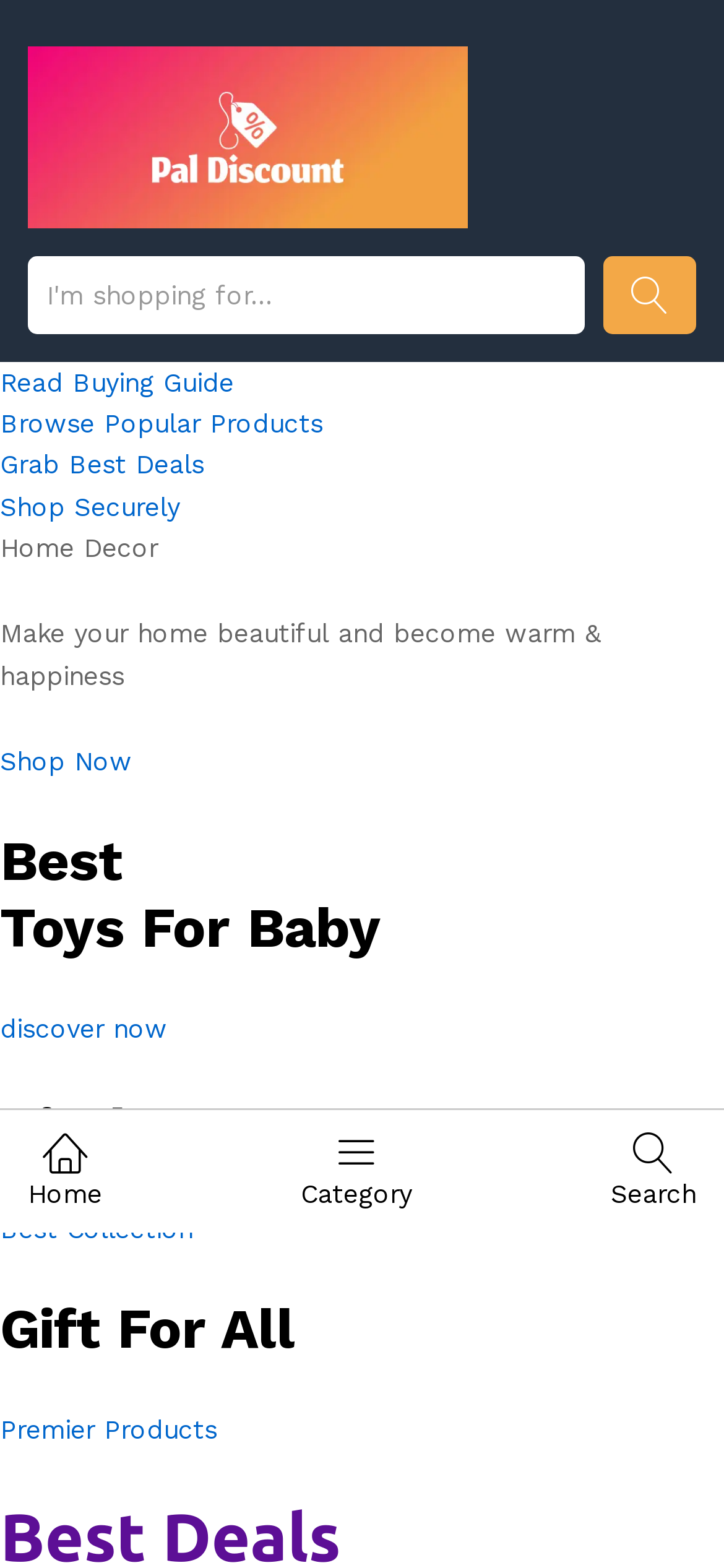Review the image closely and give a comprehensive answer to the question: What is the theme of the 'Home Decor' section?

The 'Home Decor' section has a static text that says 'Make your home beautiful and become warm & happiness'. This suggests that the theme of the 'Home Decor' section is to make one's home beautiful and warm.